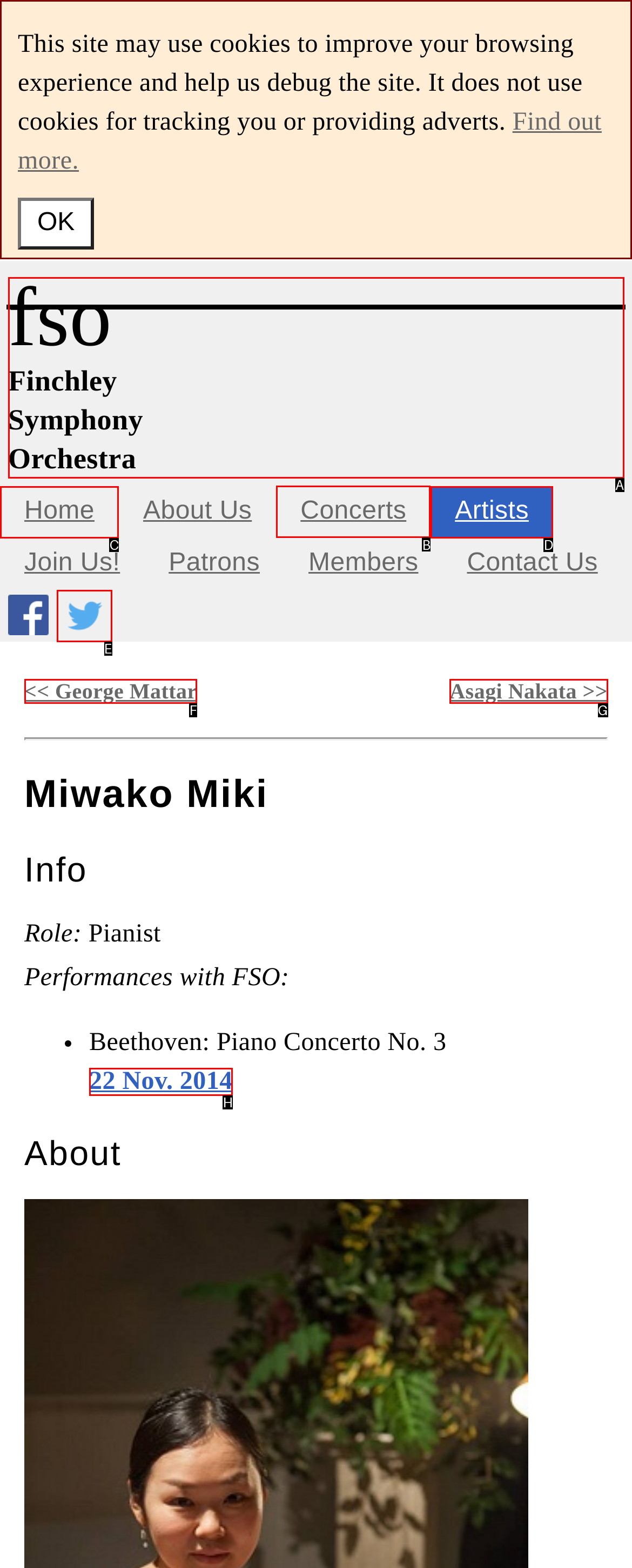Identify the letter of the UI element needed to carry out the task: view upcoming concerts
Reply with the letter of the chosen option.

B